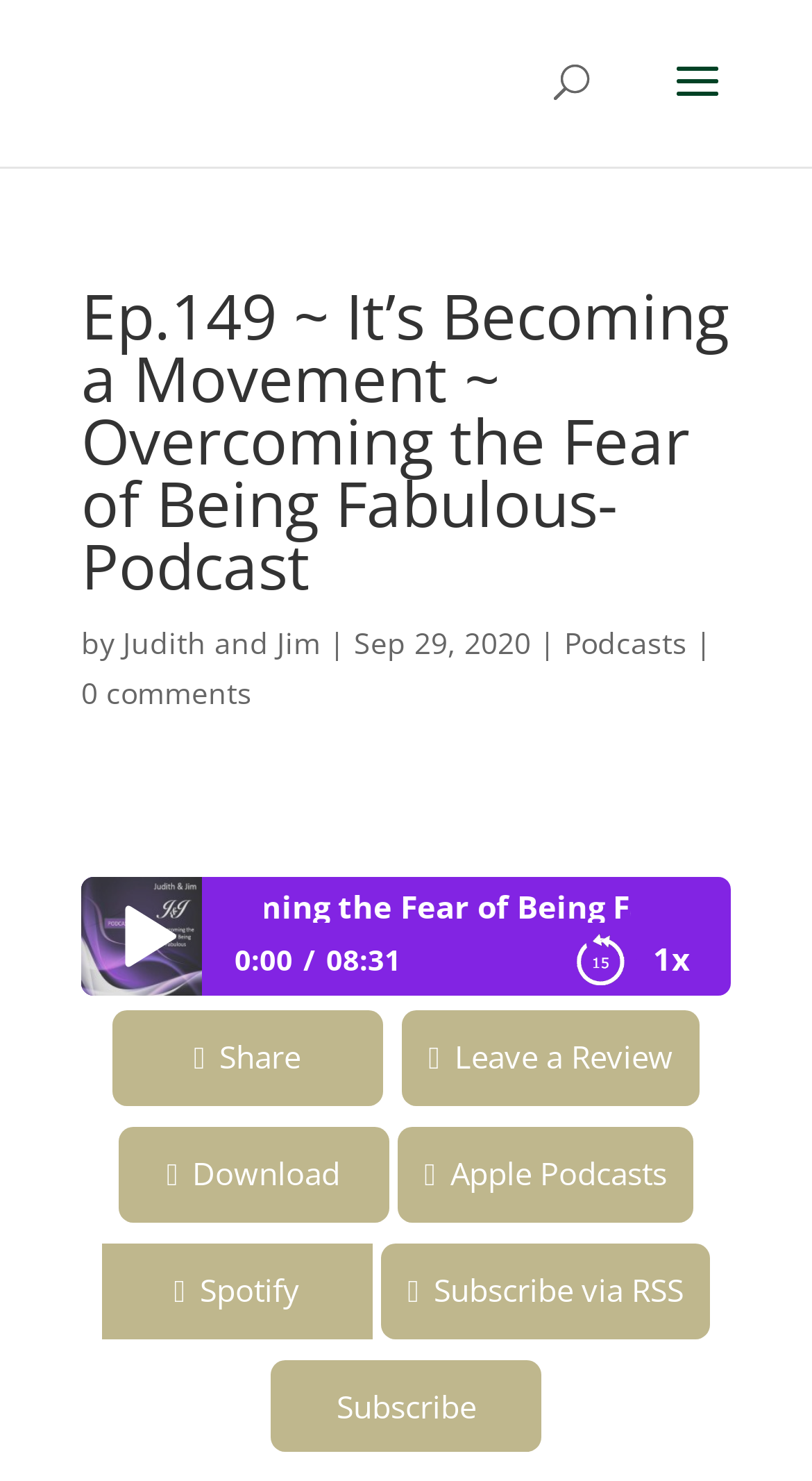Locate the UI element described as follows: "Podcasts". Return the bounding box coordinates as four float numbers between 0 and 1 in the order [left, top, right, bottom].

[0.695, 0.421, 0.846, 0.447]